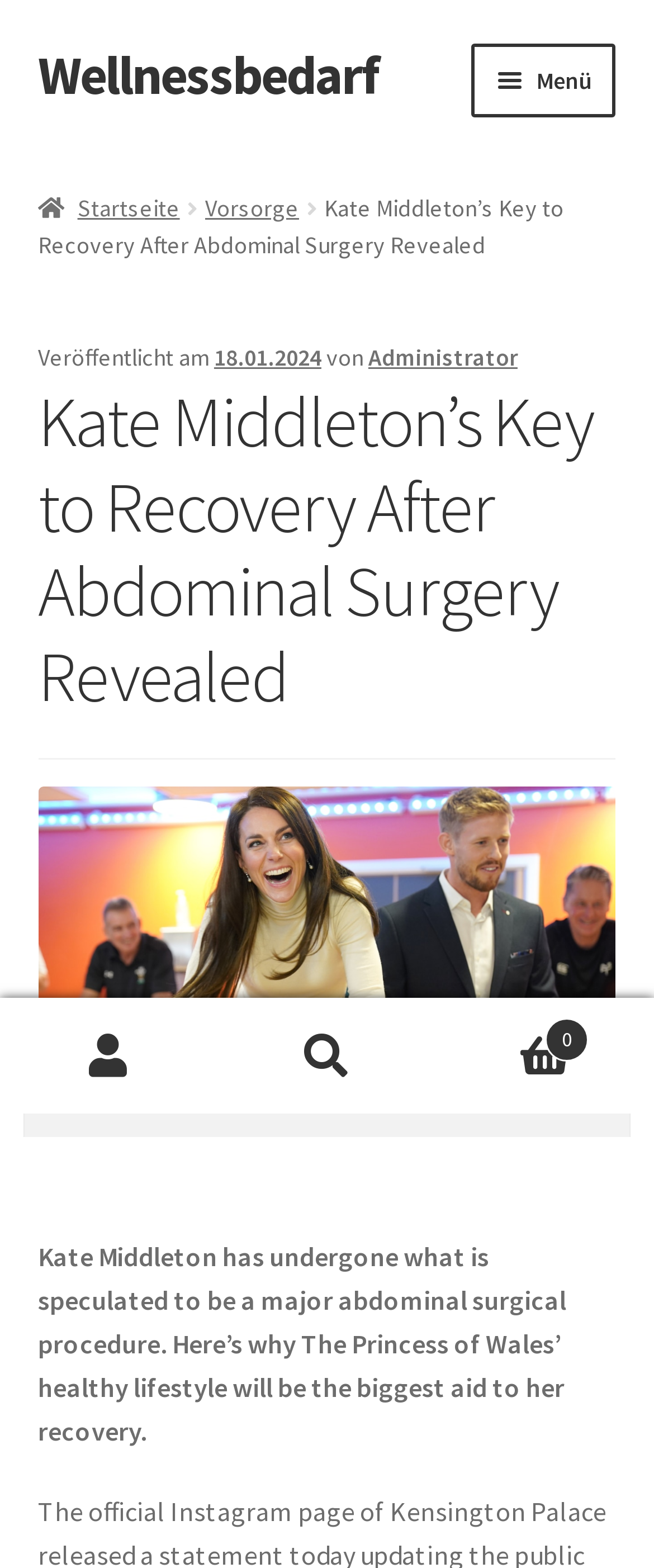Please answer the following question using a single word or phrase: 
What is the date of publication of the article?

18.01.2024